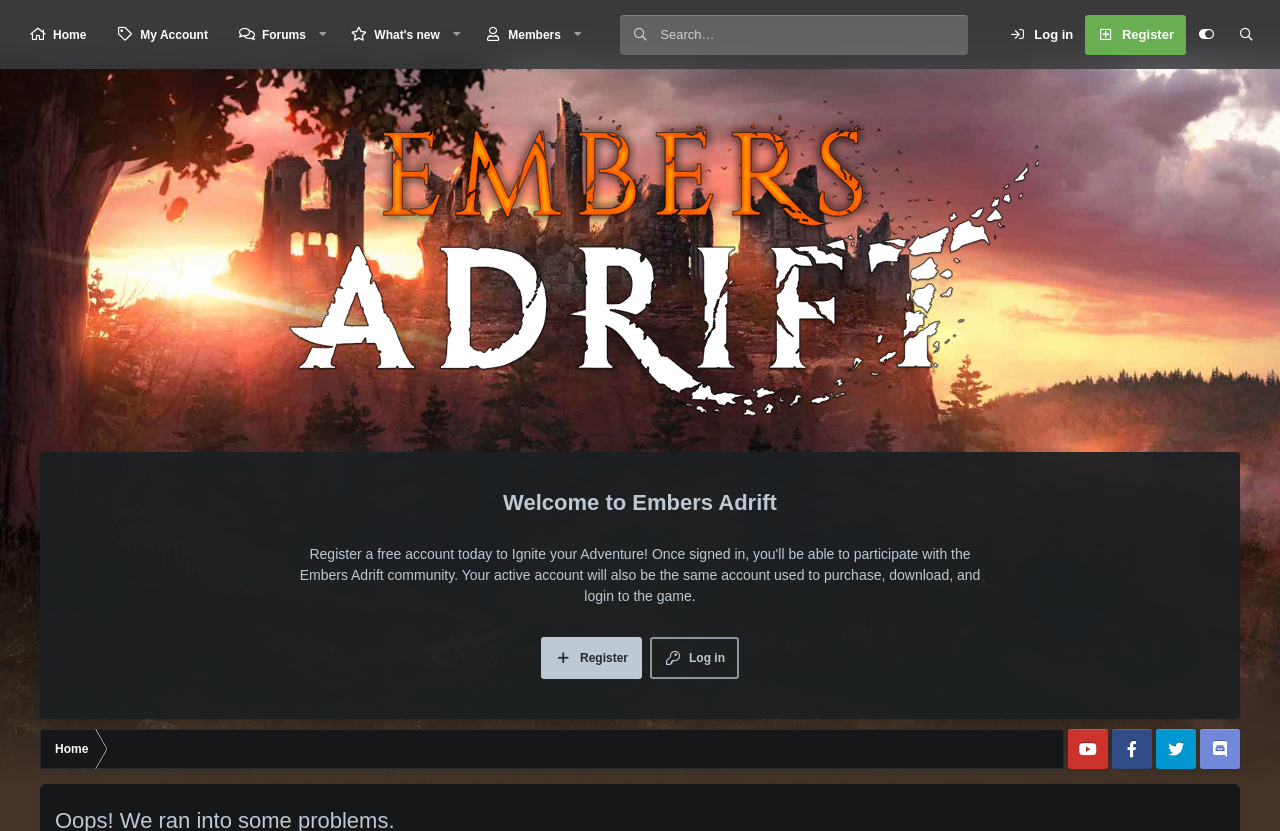Offer a thorough description of the webpage.

The webpage appears to be an error page for Embers Adrift, with a prominent title "Oops! We ran into some problems." at the top. 

Below the title, there is a navigation menu with several links, including "Home", "My Account", "Forums", and "What's new", aligned horizontally from left to right. Each link has an accompanying icon. 

To the right of the navigation menu, there is a search textbox labeled "Search". 

On the top-right corner, there are two links, "Log in" and "Register", positioned side by side. 

In the middle of the page, there is a large image with the text "Embers Adrift" overlaid on it. 

Below the image, there are two more links, "Log in" and "Register", positioned side by side. 

At the bottom of the page, there are several links, including "Home", and four links with icons only, aligned horizontally from left to right.